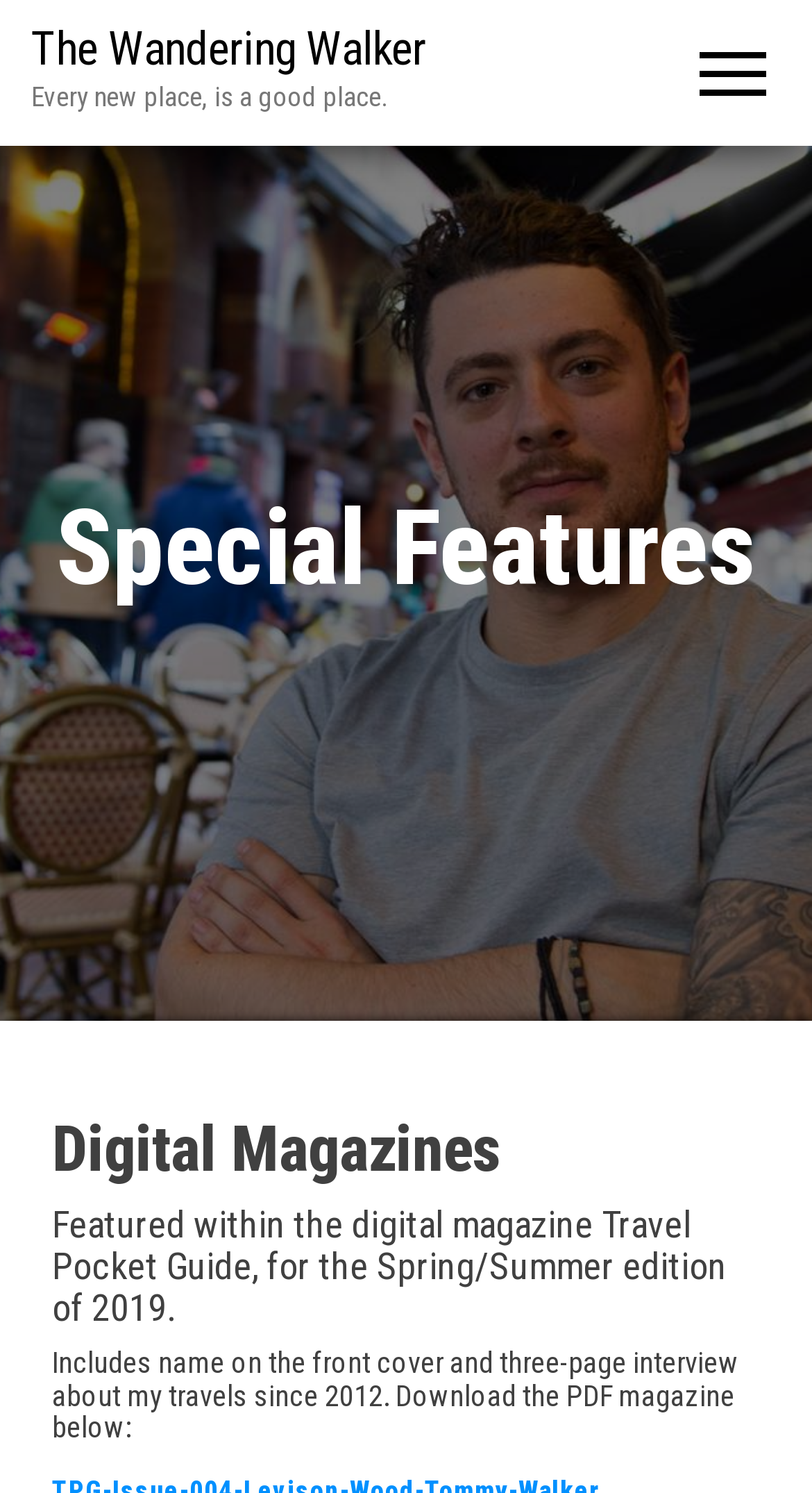Find the UI element described as: "The Wandering Walker" and predict its bounding box coordinates. Ensure the coordinates are four float numbers between 0 and 1, [left, top, right, bottom].

[0.038, 0.015, 0.526, 0.05]